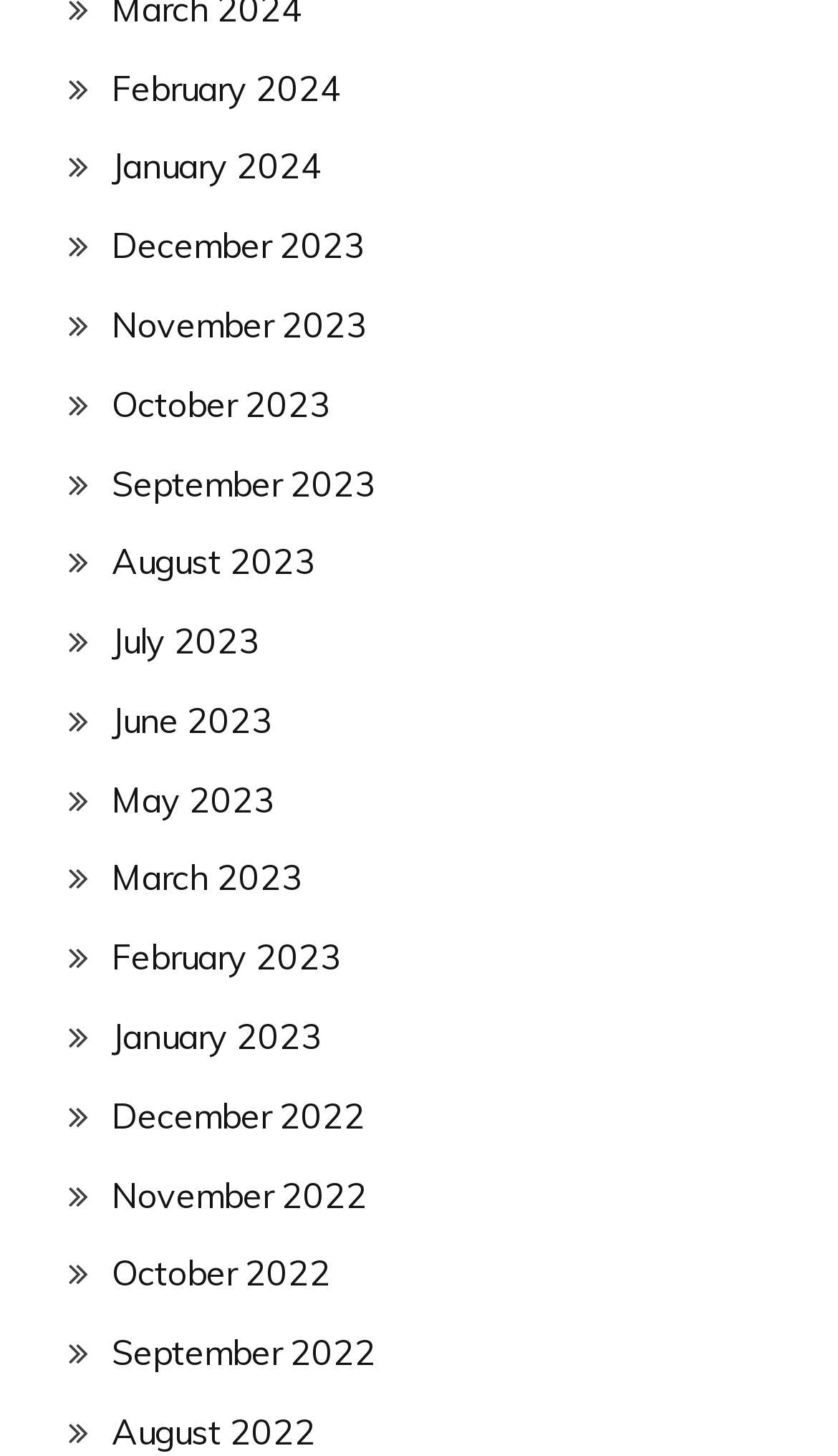Pinpoint the bounding box coordinates of the clickable area necessary to execute the following instruction: "Check August 2023". The coordinates should be given as four float numbers between 0 and 1, namely [left, top, right, bottom].

[0.133, 0.371, 0.377, 0.401]